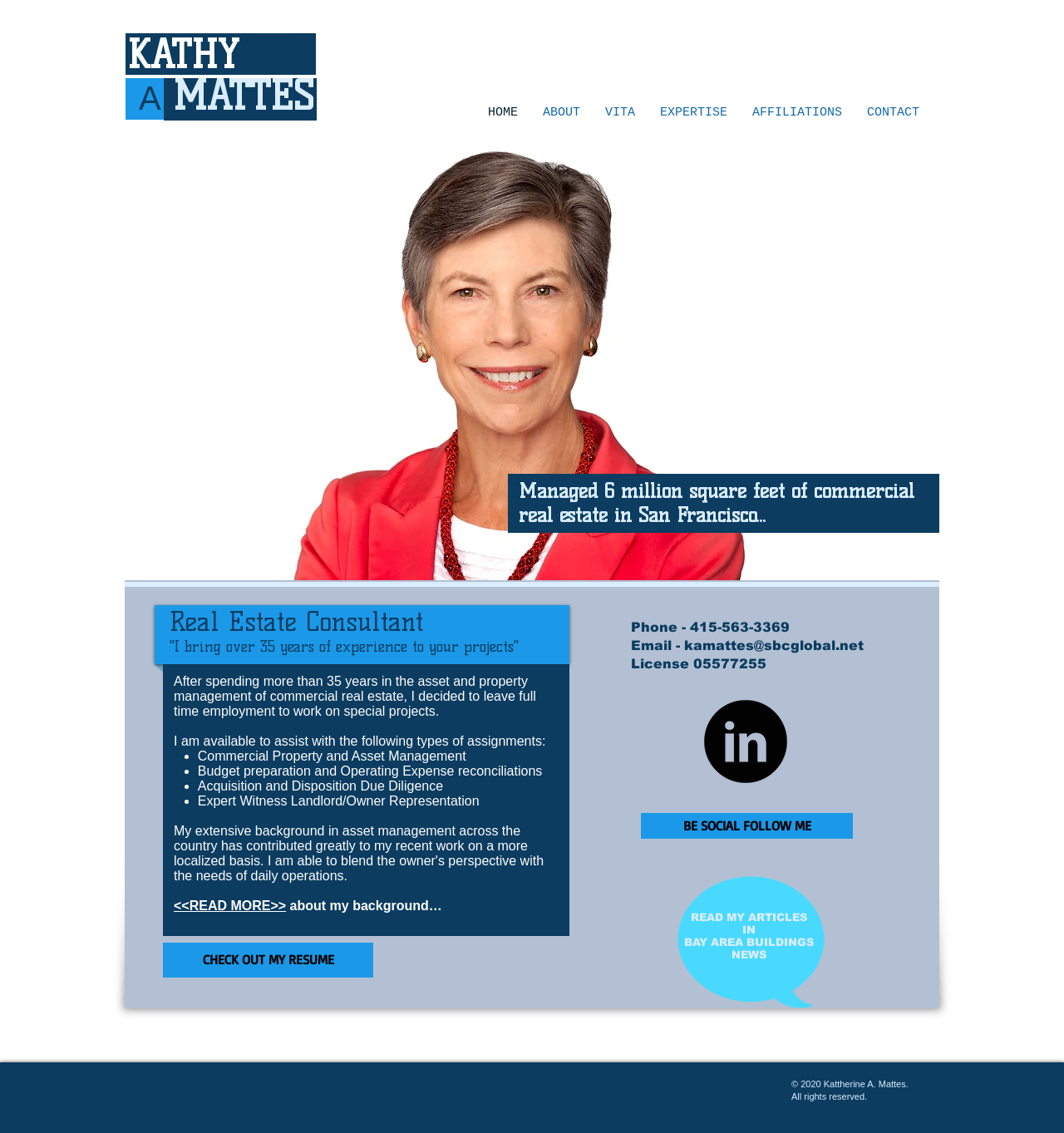Answer the question using only one word or a concise phrase: How can you contact the consultant?

By phone or email